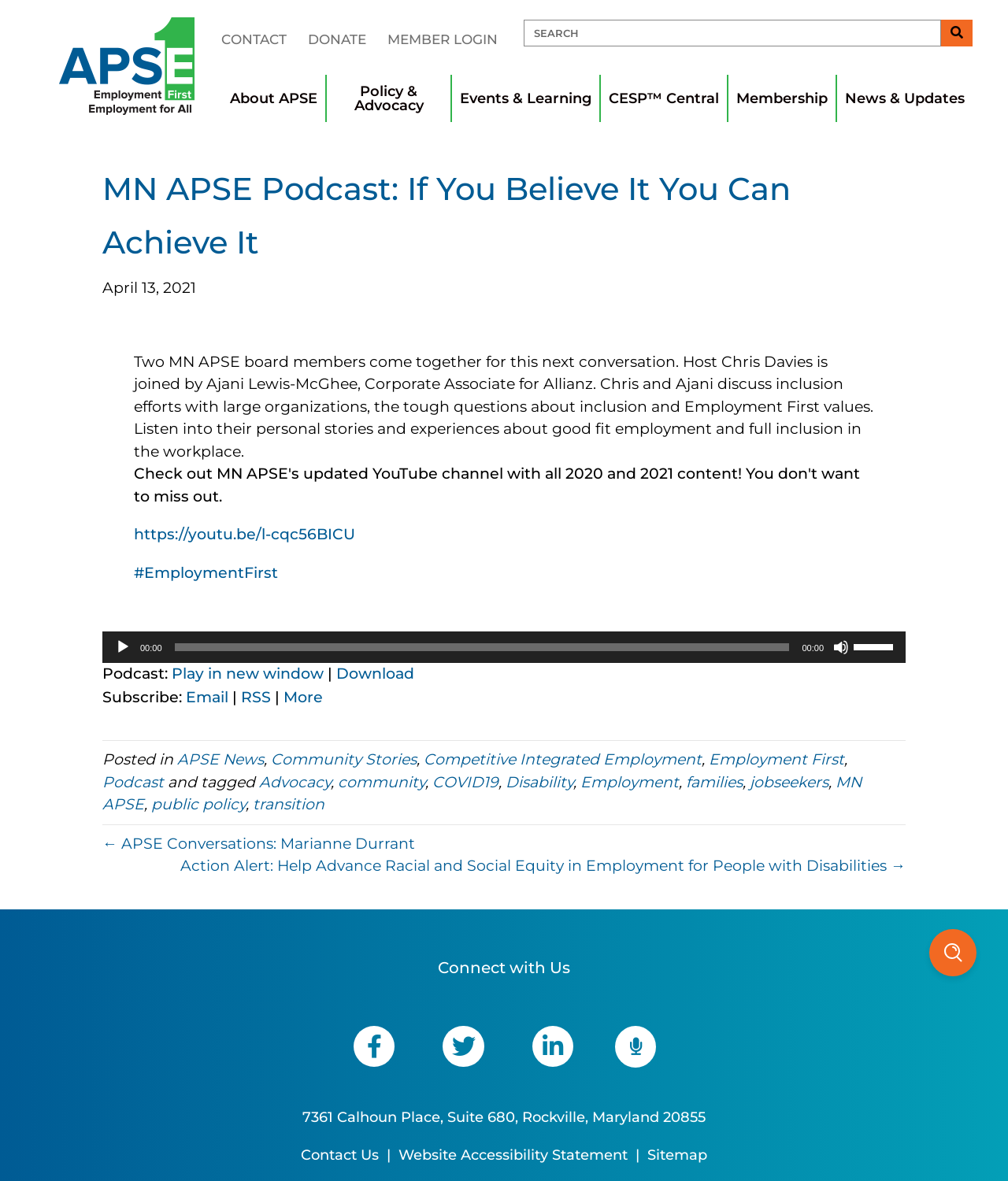Determine the bounding box coordinates of the section to be clicked to follow the instruction: "Search for something". The coordinates should be given as four float numbers between 0 and 1, formatted as [left, top, right, bottom].

[0.52, 0.017, 0.934, 0.039]